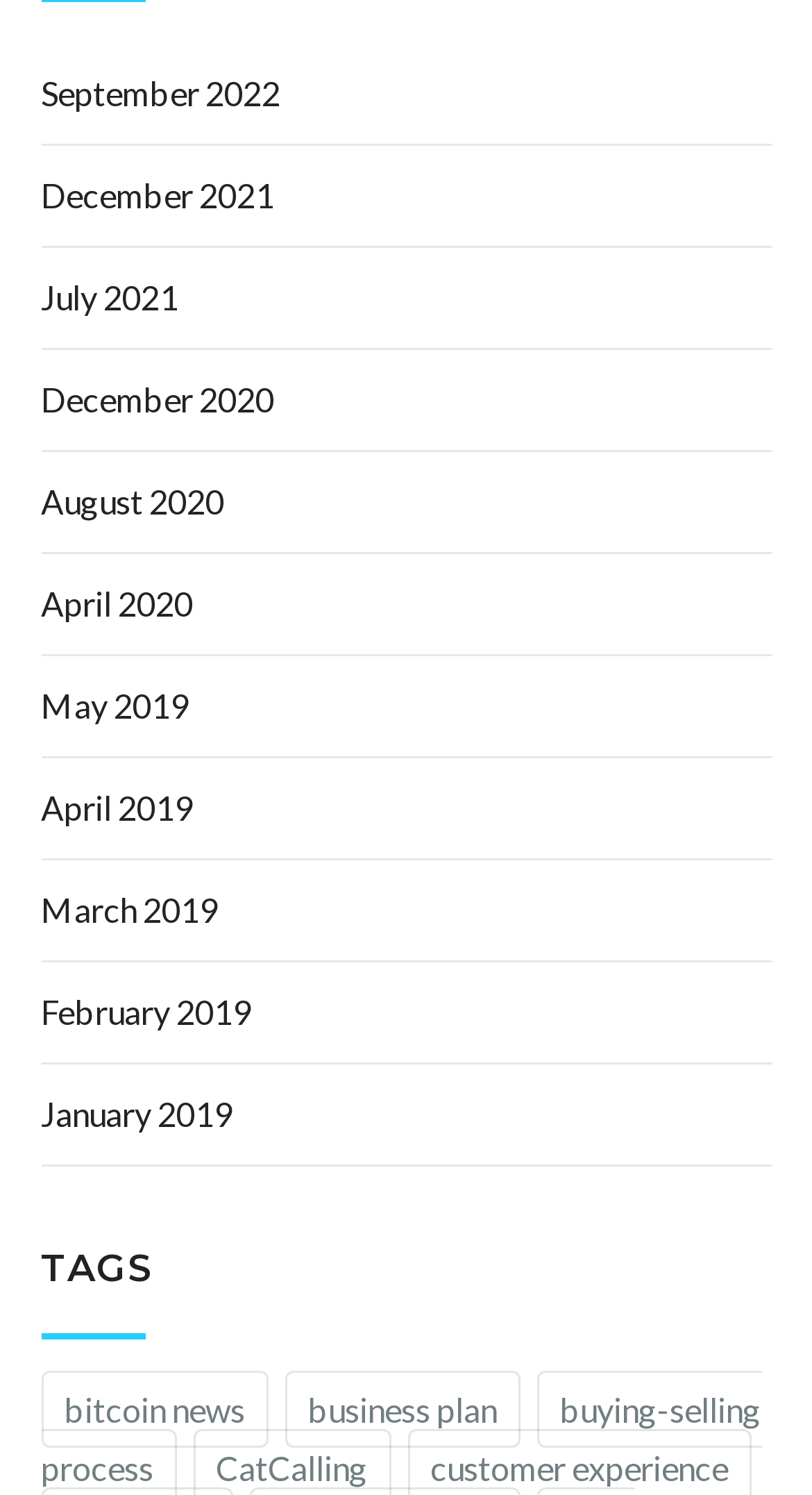Determine the bounding box coordinates of the element that should be clicked to execute the following command: "browse TAGS".

[0.05, 0.831, 0.19, 0.896]